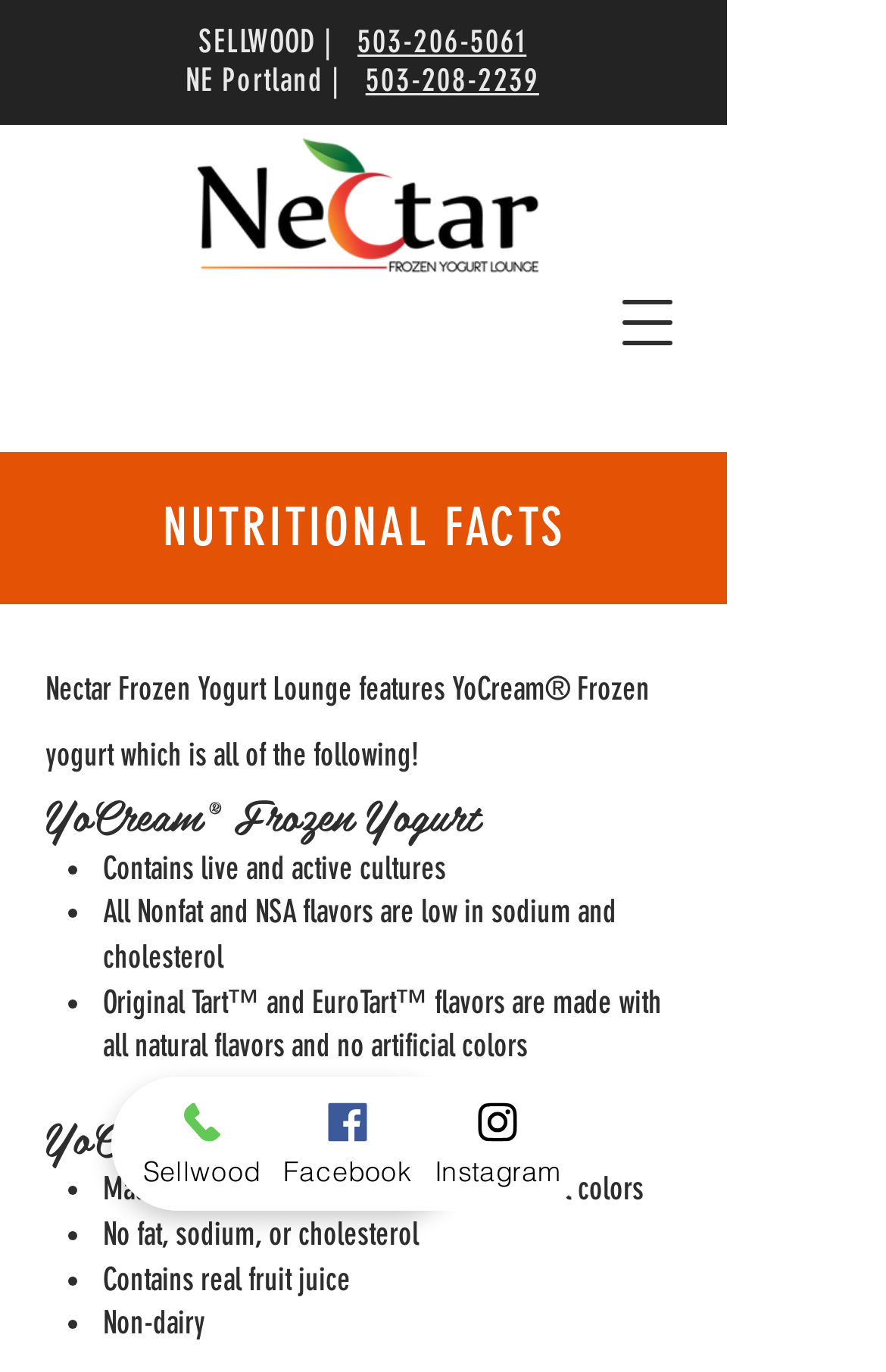Determine the bounding box coordinates of the area to click in order to meet this instruction: "Enter your name".

None